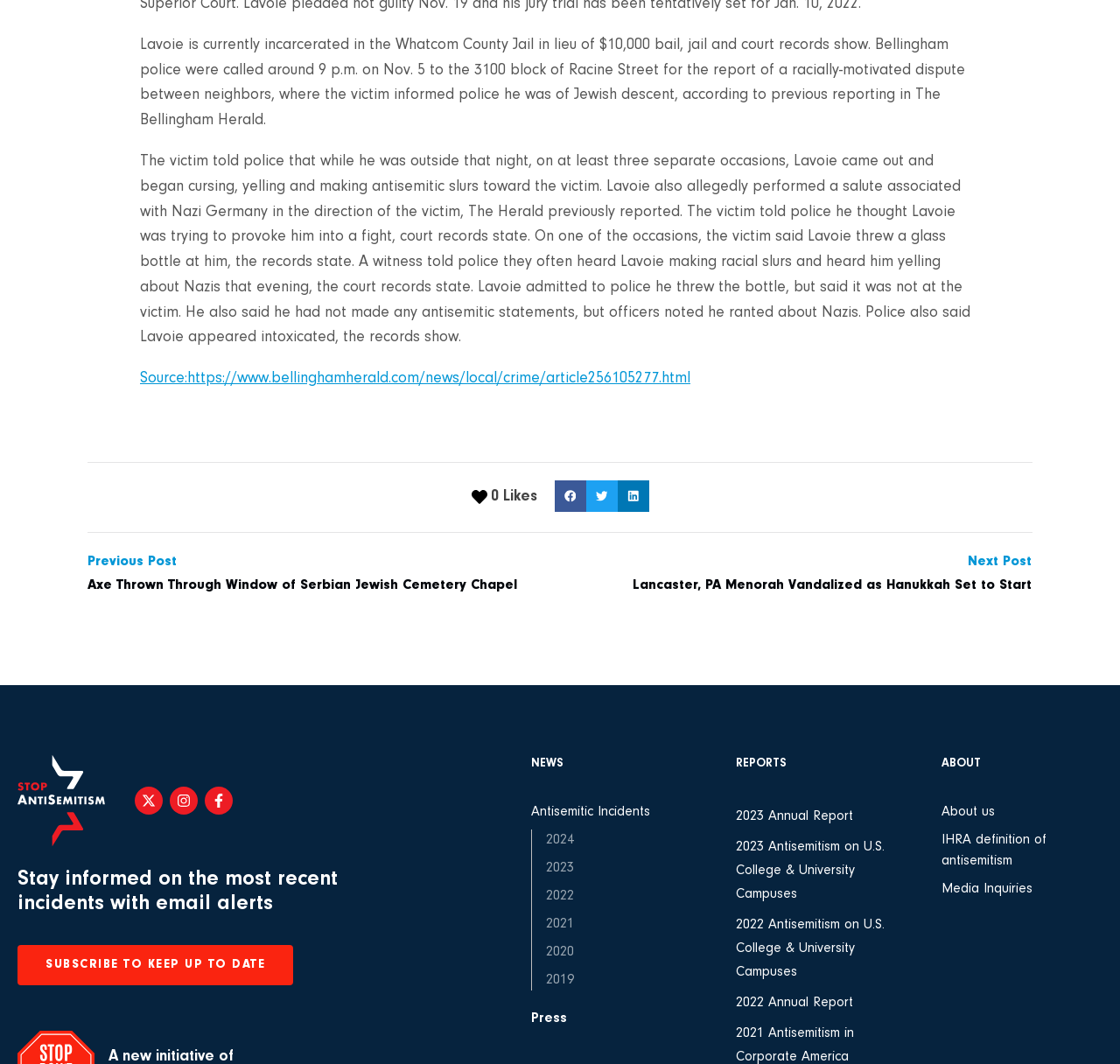Bounding box coordinates are specified in the format (top-left x, top-left y, bottom-right x, bottom-right y). All values are floating point numbers bounded between 0 and 1. Please provide the bounding box coordinate of the region this sentence describes: About us

[0.84, 0.753, 0.984, 0.773]